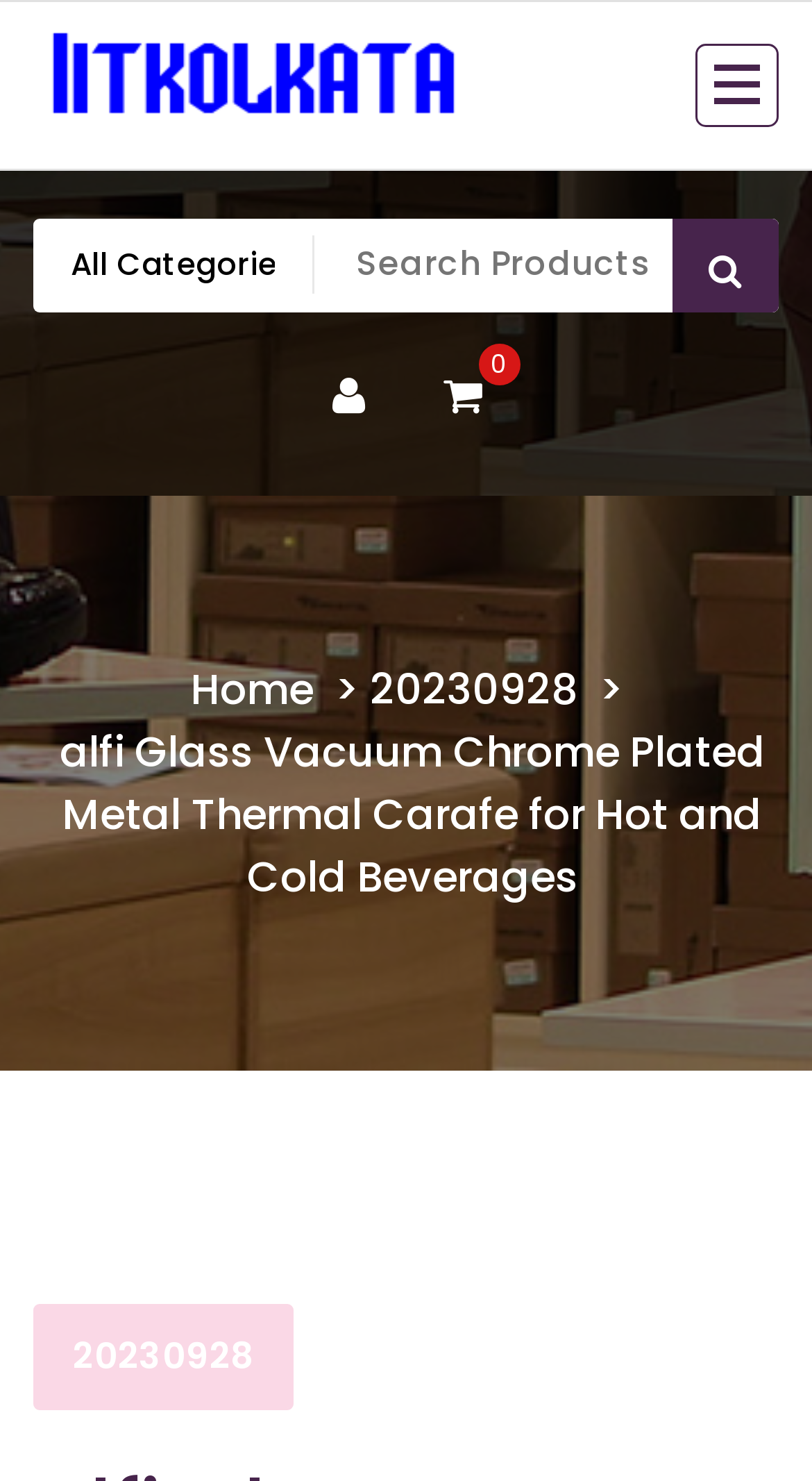Locate the bounding box coordinates of the element to click to perform the following action: 'Search for products'. The coordinates should be given as four float values between 0 and 1, in the form of [left, top, right, bottom].

[0.388, 0.147, 0.959, 0.211]